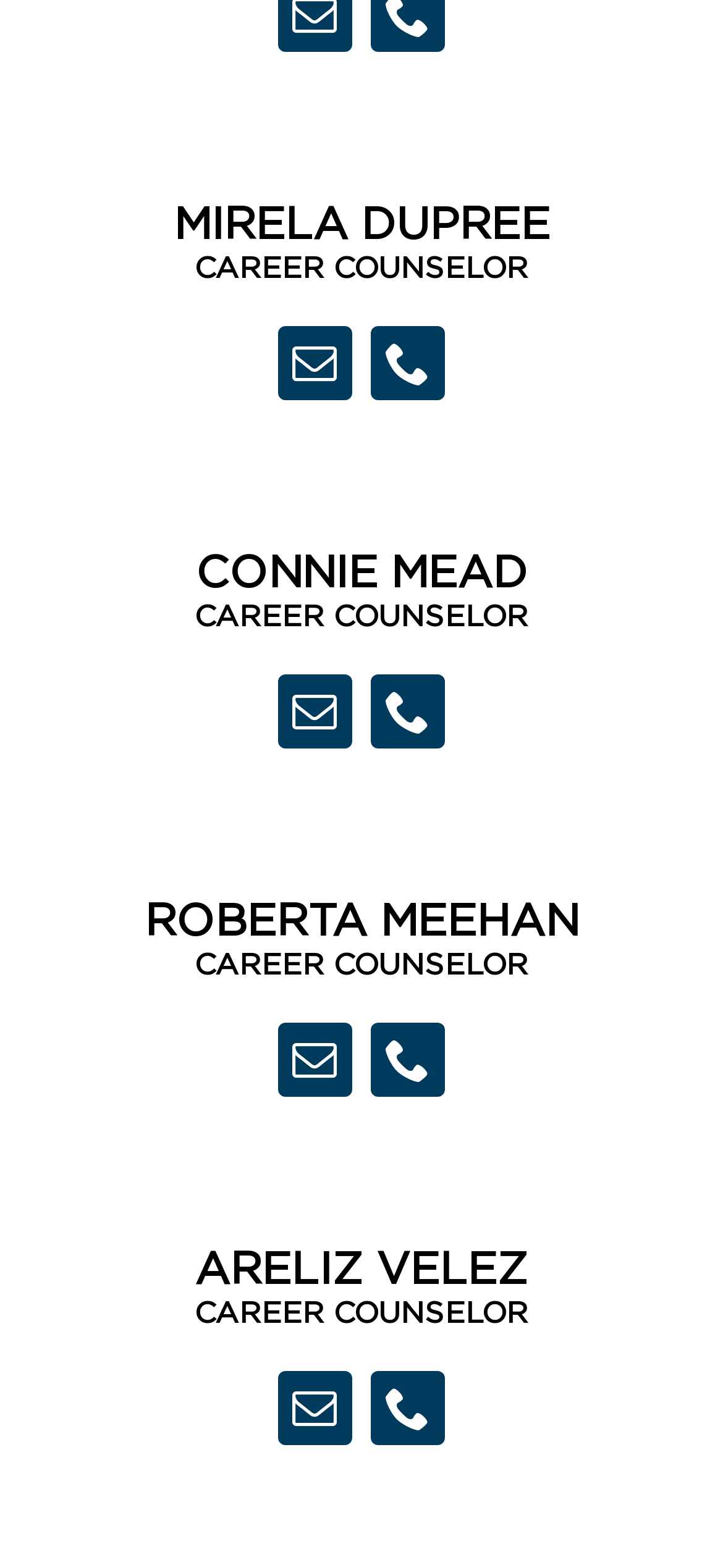Look at the image and give a detailed response to the following question: How many career counselors are listed?

By examining the webpage, I can see that there are four career counselors listed, each with their name and contact information. The names are MIRELA DUPREE, CONNIE MEAD, ROBERTA MEEHAN, and ARELIZ VELEZ.